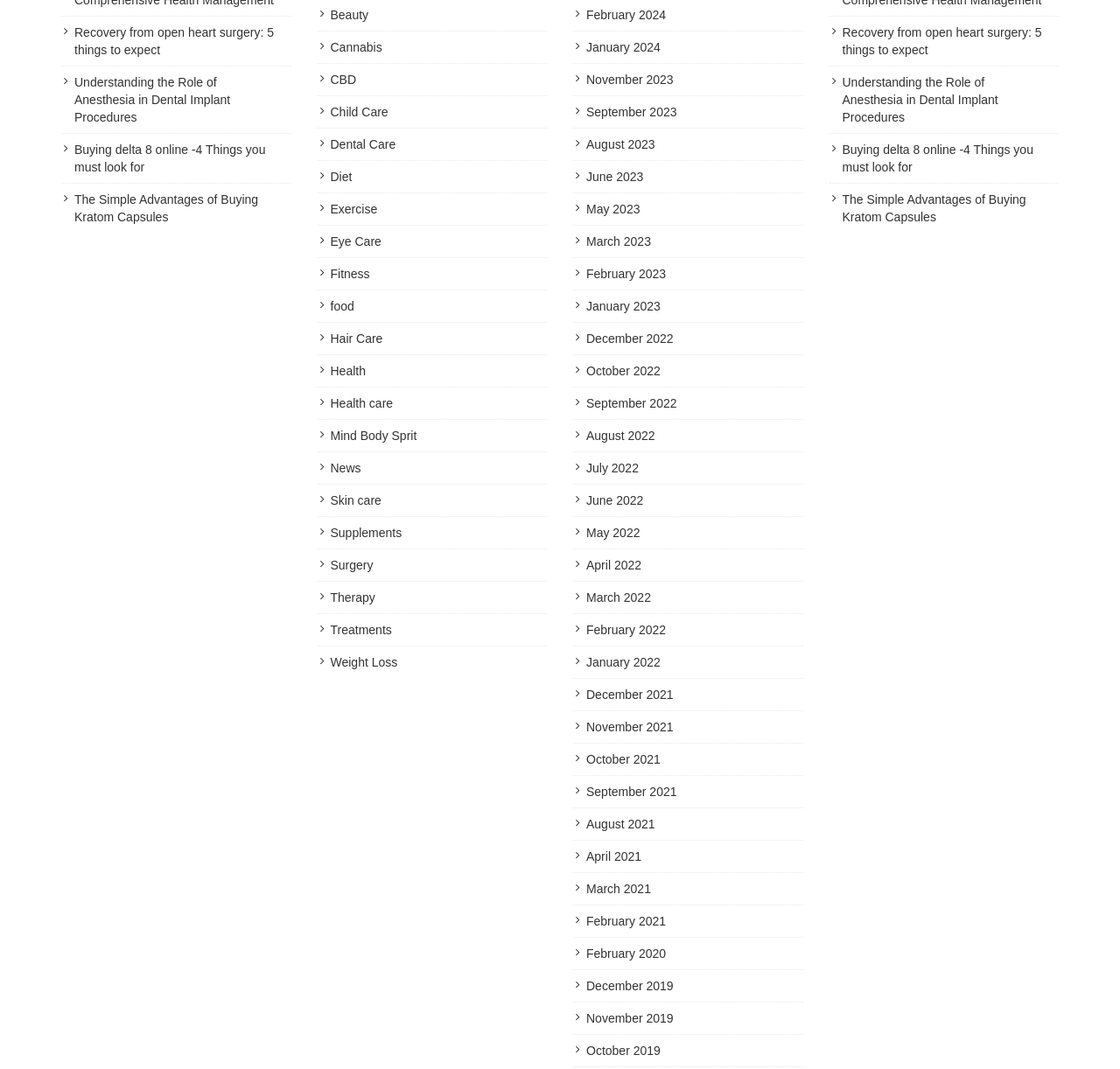What type of information can be found in the articles on this webpage?
Look at the webpage screenshot and answer the question with a detailed explanation.

Based on the titles of the articles, it seems that the articles provide tips, information, and advice on various health and wellness topics, such as recovery from open heart surgery, the role of anesthesia in dental implant procedures, and the advantages of buying kratom capsules.